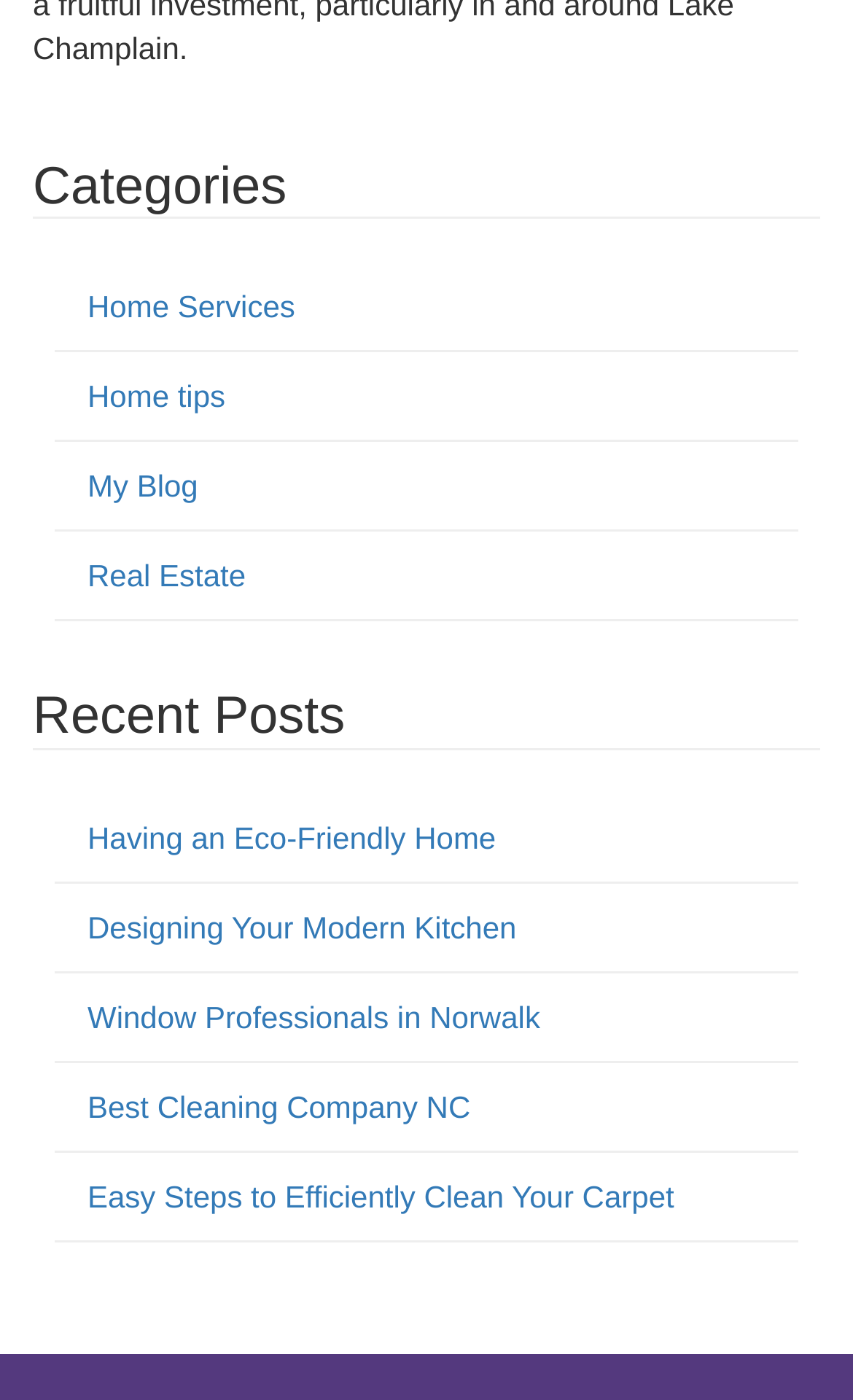What is the general topic of the webpage?
From the image, provide a succinct answer in one word or a short phrase.

Home and real estate